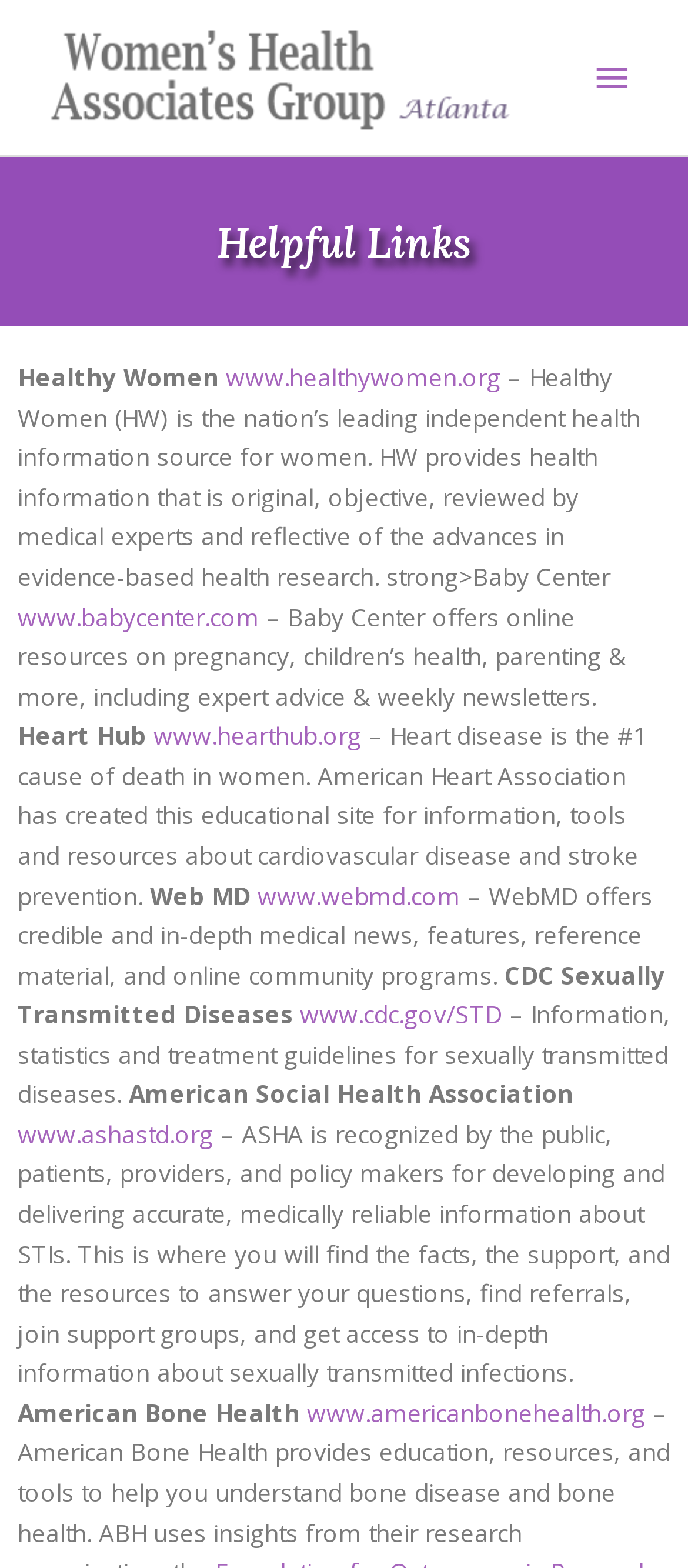Specify the bounding box coordinates of the area that needs to be clicked to achieve the following instruction: "Visit Women's Health Associates LLC website".

[0.051, 0.038, 0.76, 0.058]